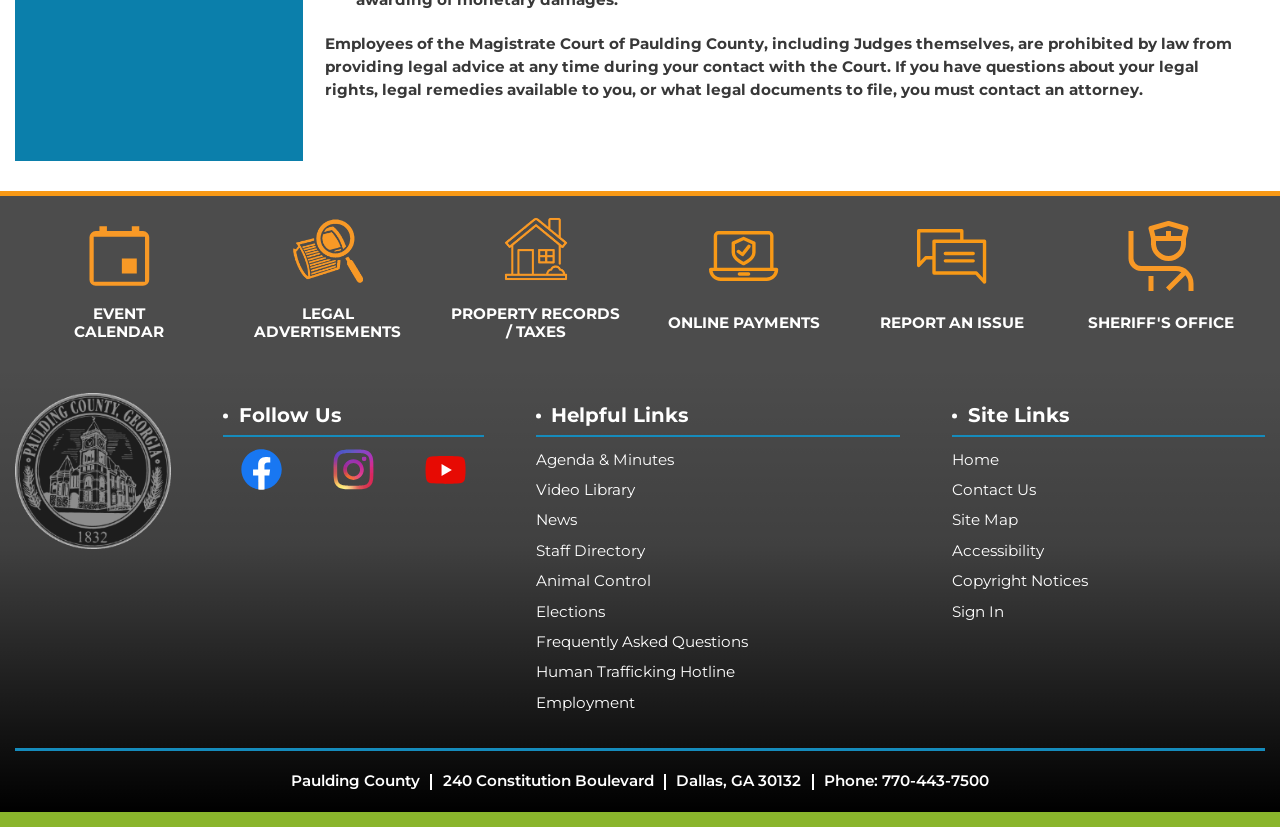Using the information in the image, could you please answer the following question in detail:
What is the phone number of Paulding County?

In the 'Info Advanced' region at the bottom of the webpage, the phone number of Paulding County is listed as 770-443-7500.